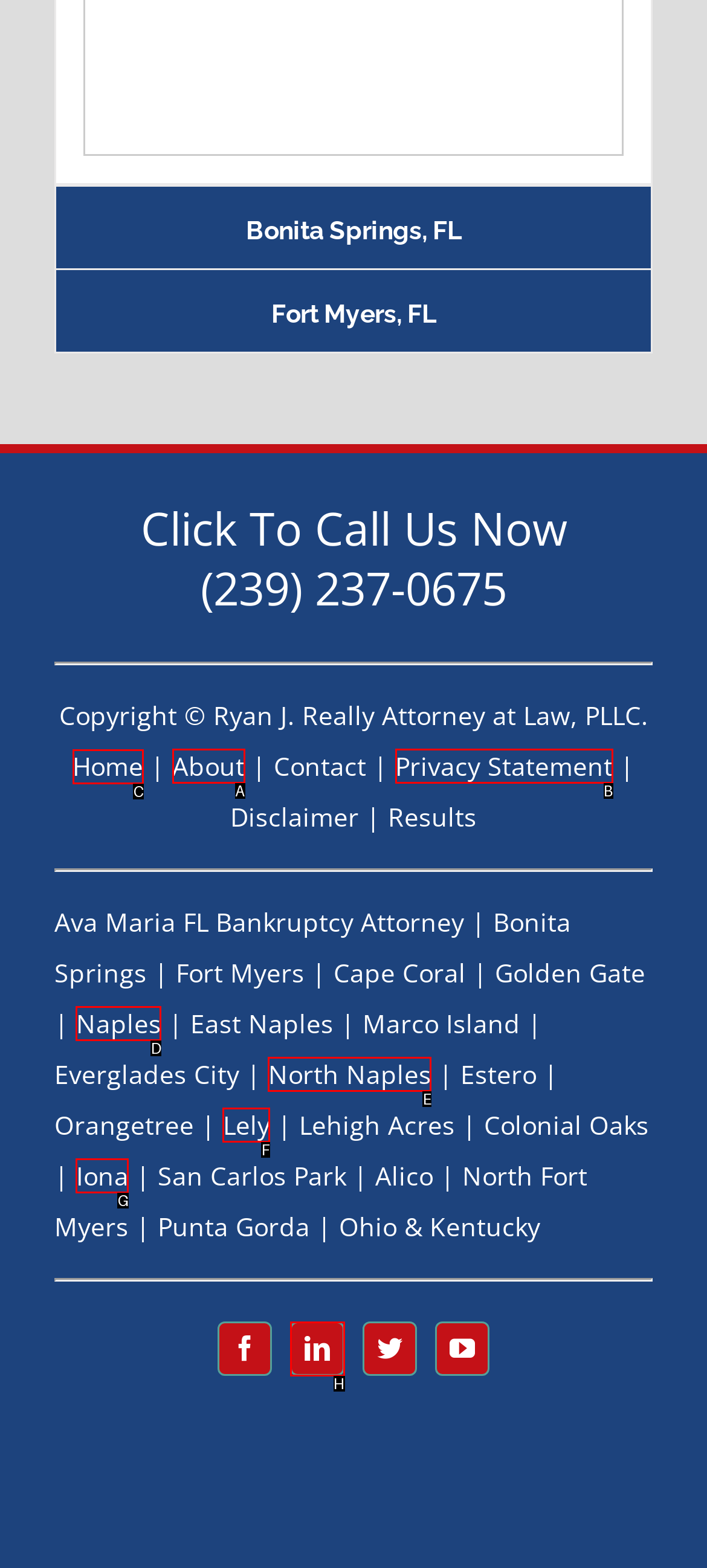Determine the letter of the UI element that will complete the task: Go to the home page
Reply with the corresponding letter.

C